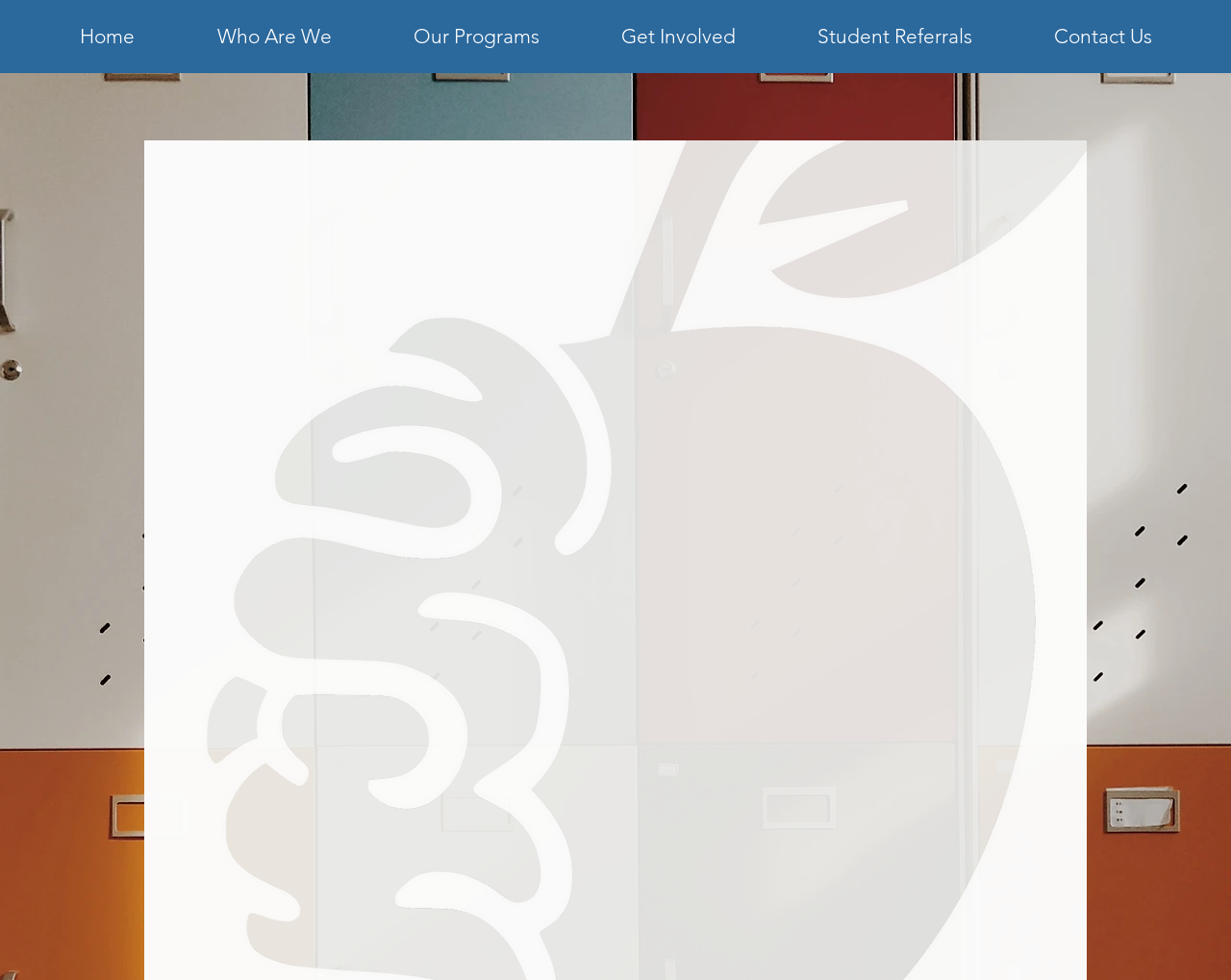What is Claudia Dwyer's profession?
Please use the visual content to give a single word or phrase answer.

Director